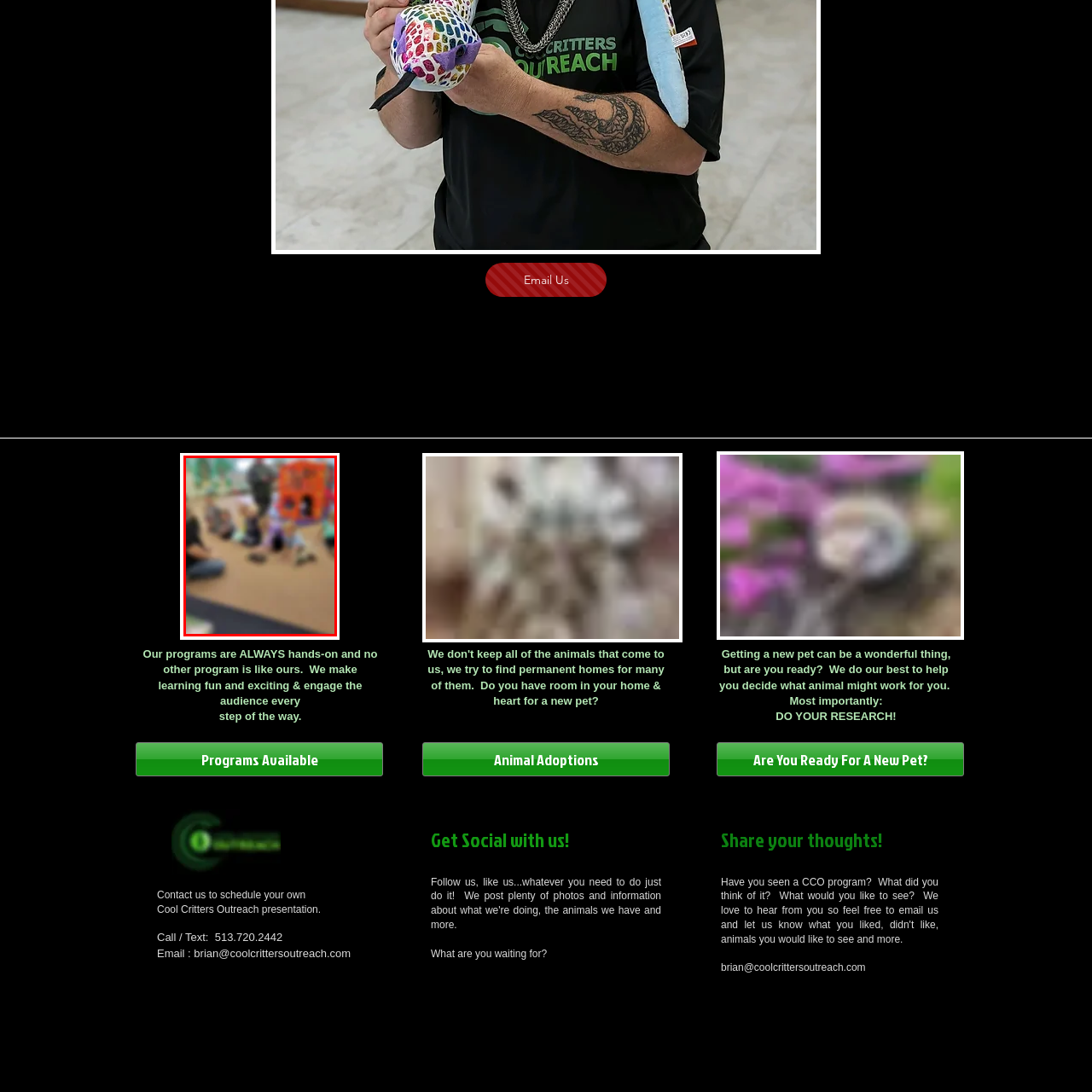Focus on the image within the purple boundary, What is the purpose of the colorful play structure? 
Answer briefly using one word or phrase.

Imaginative play